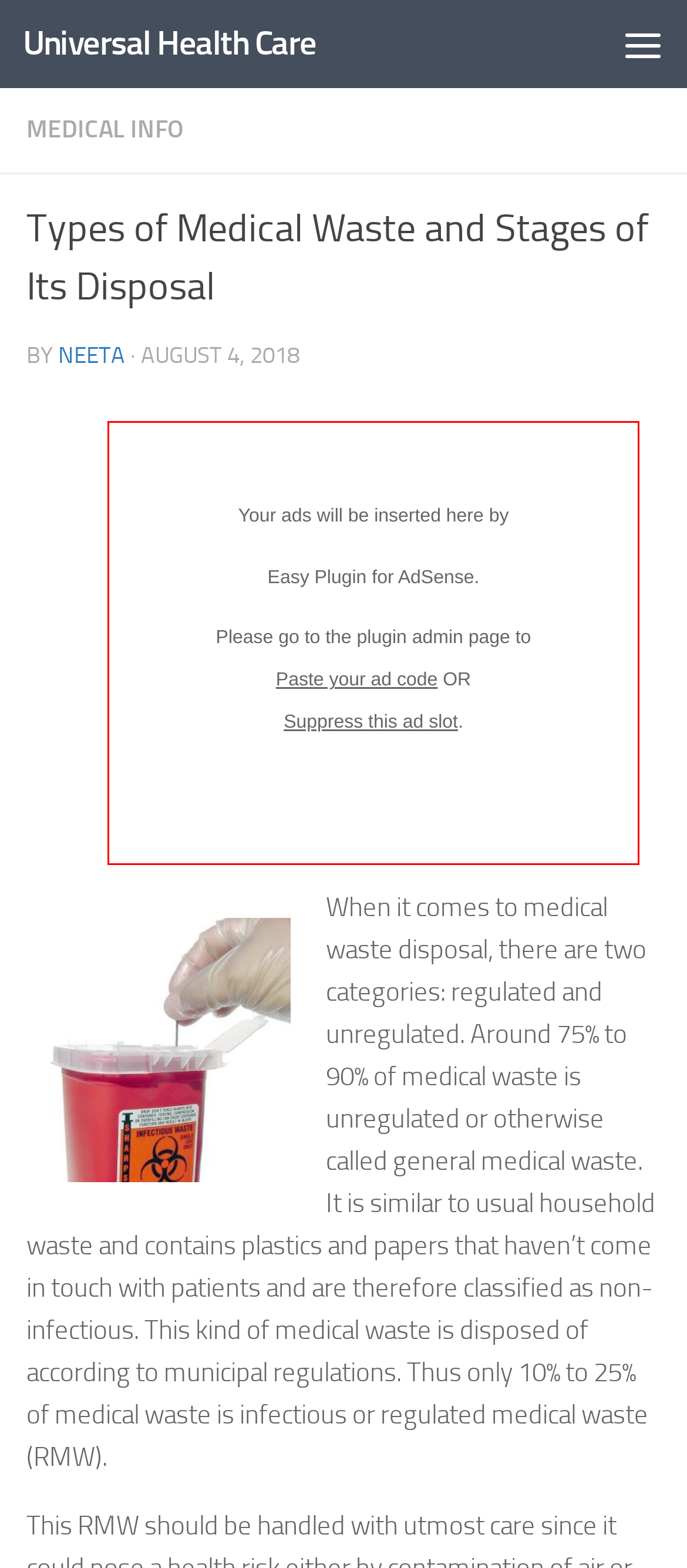Give a detailed account of the webpage.

The webpage is about medical waste disposal, specifically discussing the types of medical waste and its stages of disposal. At the top left, there is a link to "Universal Health Care". Next to it, on the top right, is a menu. Below the menu, there is a link to "MEDICAL INFO". 

The main content of the webpage starts with a heading that matches the title "Types of Medical Waste and Stages of Its Disposal". Below the heading, there is a byline with the author's name "NEETA" and a timestamp "AUGUST 4, 2018". 

On the left side of the page, there is an image of a "Sharps Container" that takes up about a quarter of the page's height. To the right of the image, there is a block of text that explains the two categories of medical waste disposal: regulated and unregulated. The text describes the characteristics of each type and how they are disposed of.

In the middle of the page, there are some ads-related texts and instructions, including a message about inserting ads and a plugin admin page. These texts are separated from the main content and are not directly related to the topic of medical waste disposal.